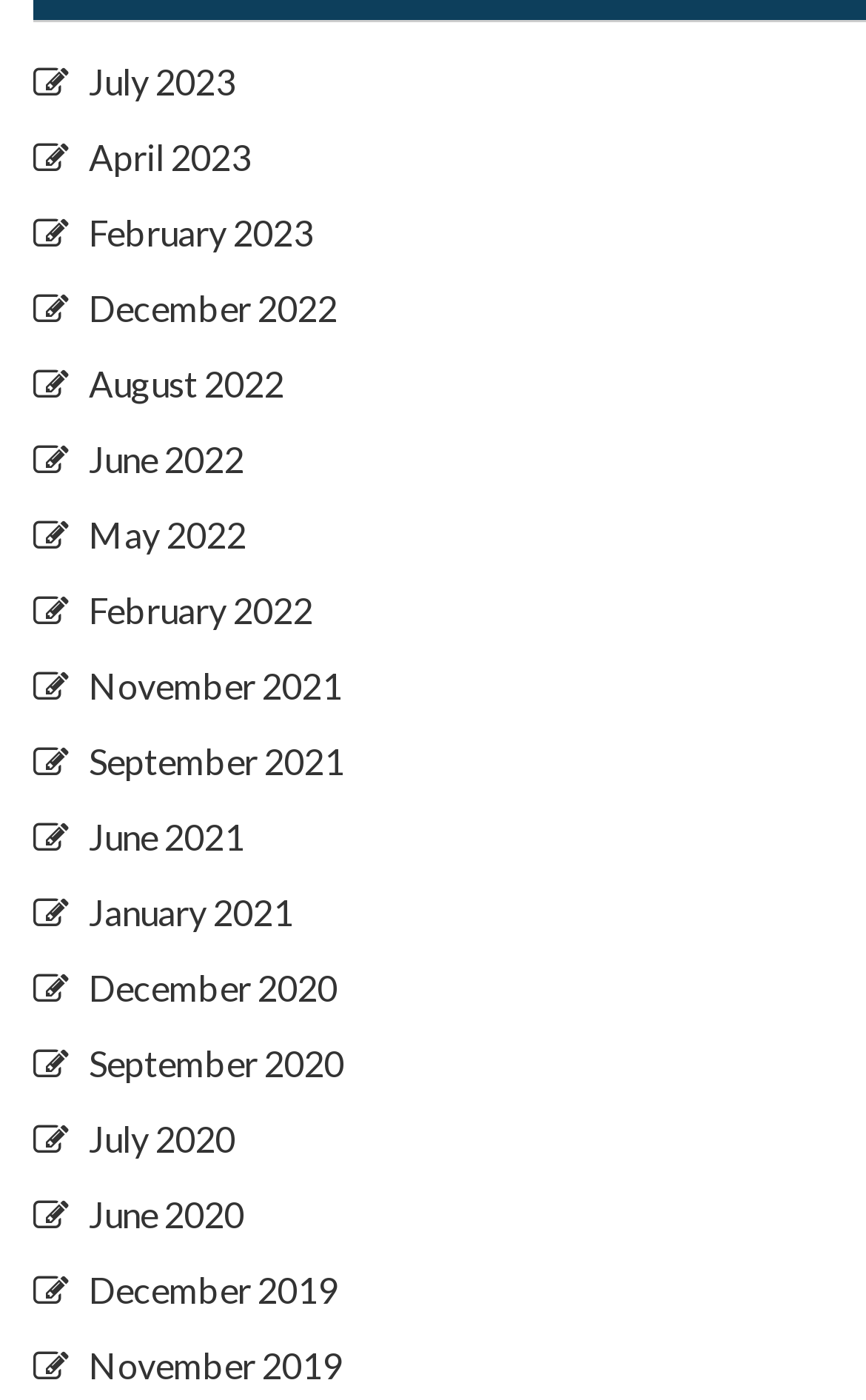Find the bounding box coordinates of the clickable region needed to perform the following instruction: "view December 2019". The coordinates should be provided as four float numbers between 0 and 1, i.e., [left, top, right, bottom].

[0.103, 0.906, 0.39, 0.936]